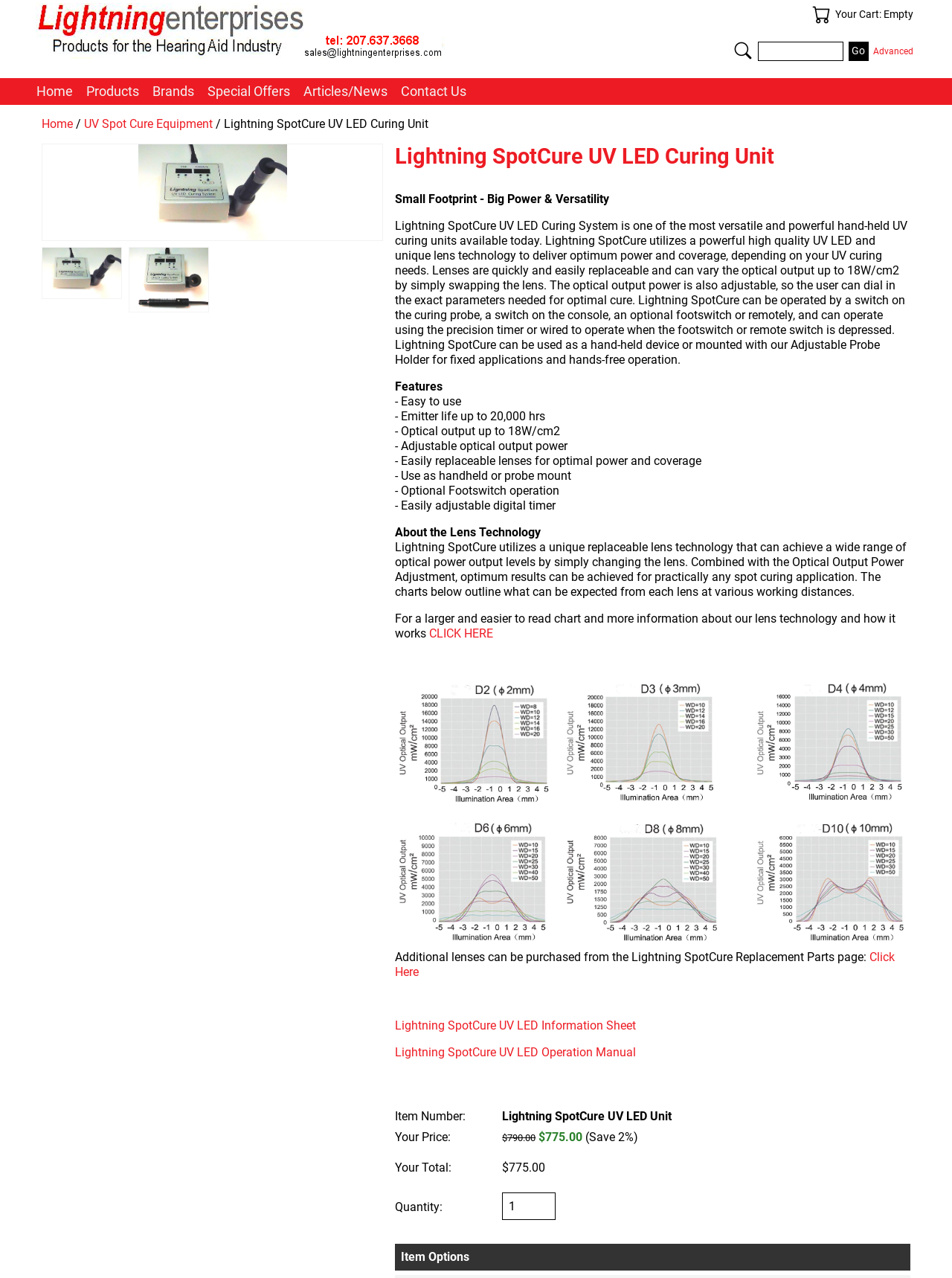Explain in detail what you observe on this webpage.

The webpage is about the Lightning SpotCure UV LED Curing Unit, a product offered by Lightning Enterprises LLC. At the top left corner, there is a link to the company's website, accompanied by a small image of the company's logo. Next to it, there is a link to the user's cart, which is currently empty. On the top right corner, there is a search bar with a "Go" button and an "Advanced" link.

Below the top navigation bar, there is a horizontal menu with links to various sections of the website, including "Home", "Products", "Brands", "Special Offers", "Articles/News", and "Contact Us". 

The main content of the webpage is divided into two sections. The left section contains a heading with the product name, followed by a brief description of the product's features and benefits. Below the description, there are several bullet points highlighting the product's key features, including its ease of use, long emitter life, adjustable optical output power, and replaceable lenses.

The right section of the main content contains a table with charts outlining the product's performance with different lenses at various working distances. Below the table, there is a link to a larger and easier-to-read chart with more information about the lens technology.

Further down the page, there is a section about additional lenses that can be purchased from the Lightning SpotCure Replacement Parts page, with a link to that page. There are also links to the product's information sheet and operation manual.

At the bottom of the page, there is a section with product details, including the item number, price, and quantity. The user can adjust the quantity and see the total price. There is also a section for item options.